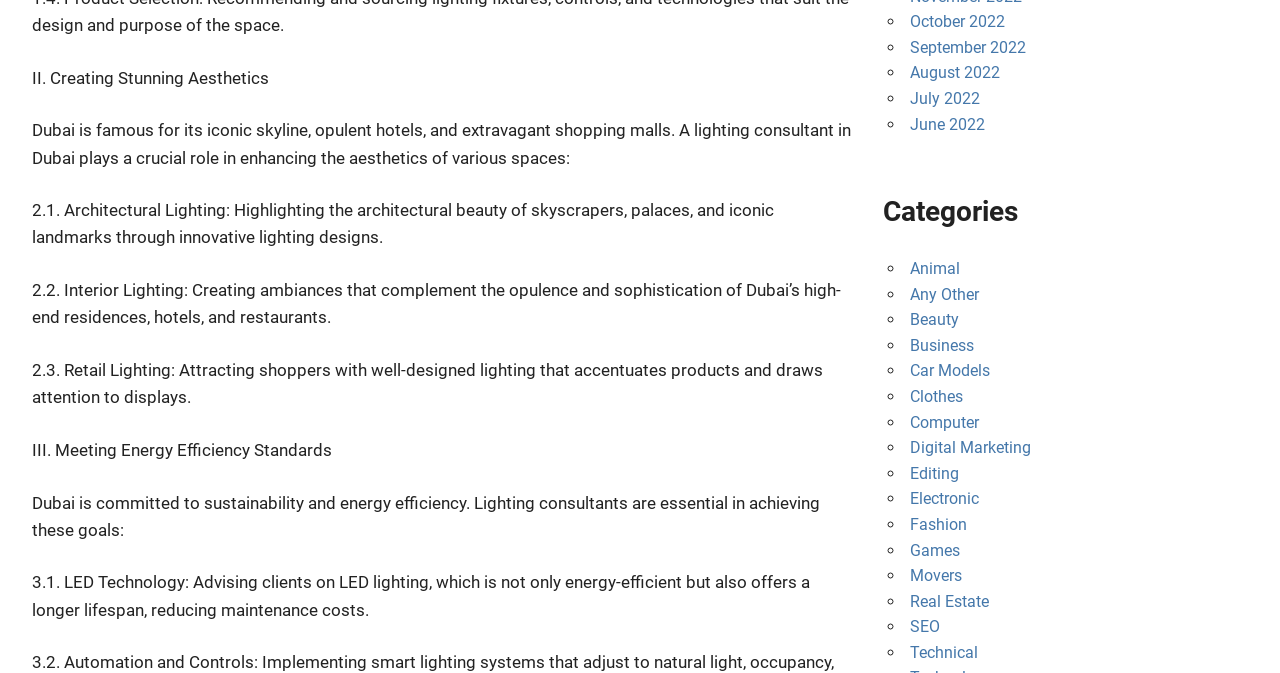Please identify the bounding box coordinates of the area that needs to be clicked to follow this instruction: "Click on SEO".

[0.711, 0.917, 0.734, 0.945]